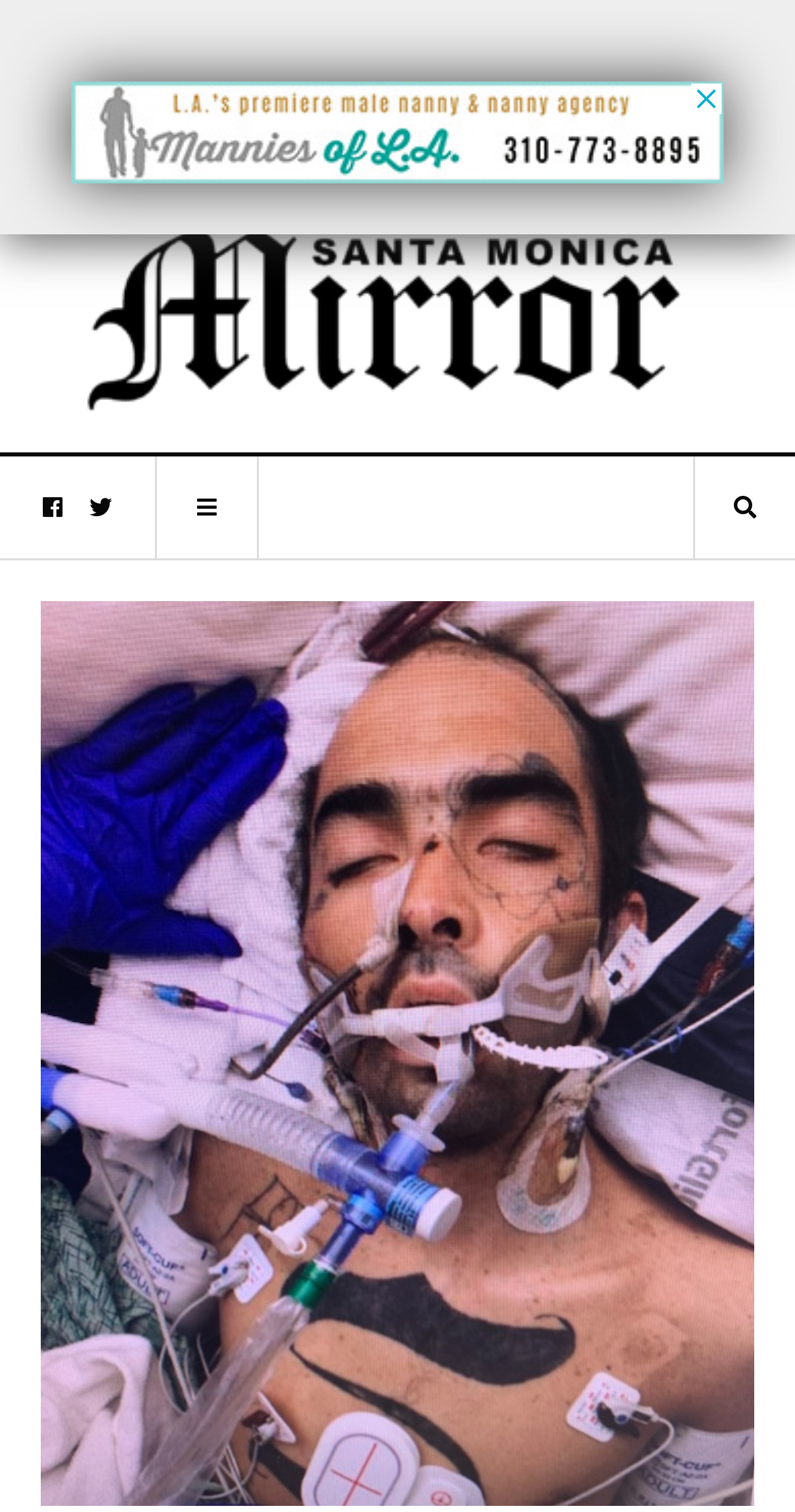How many social media links are present on the webpage?
Please use the image to provide a one-word or short phrase answer.

4